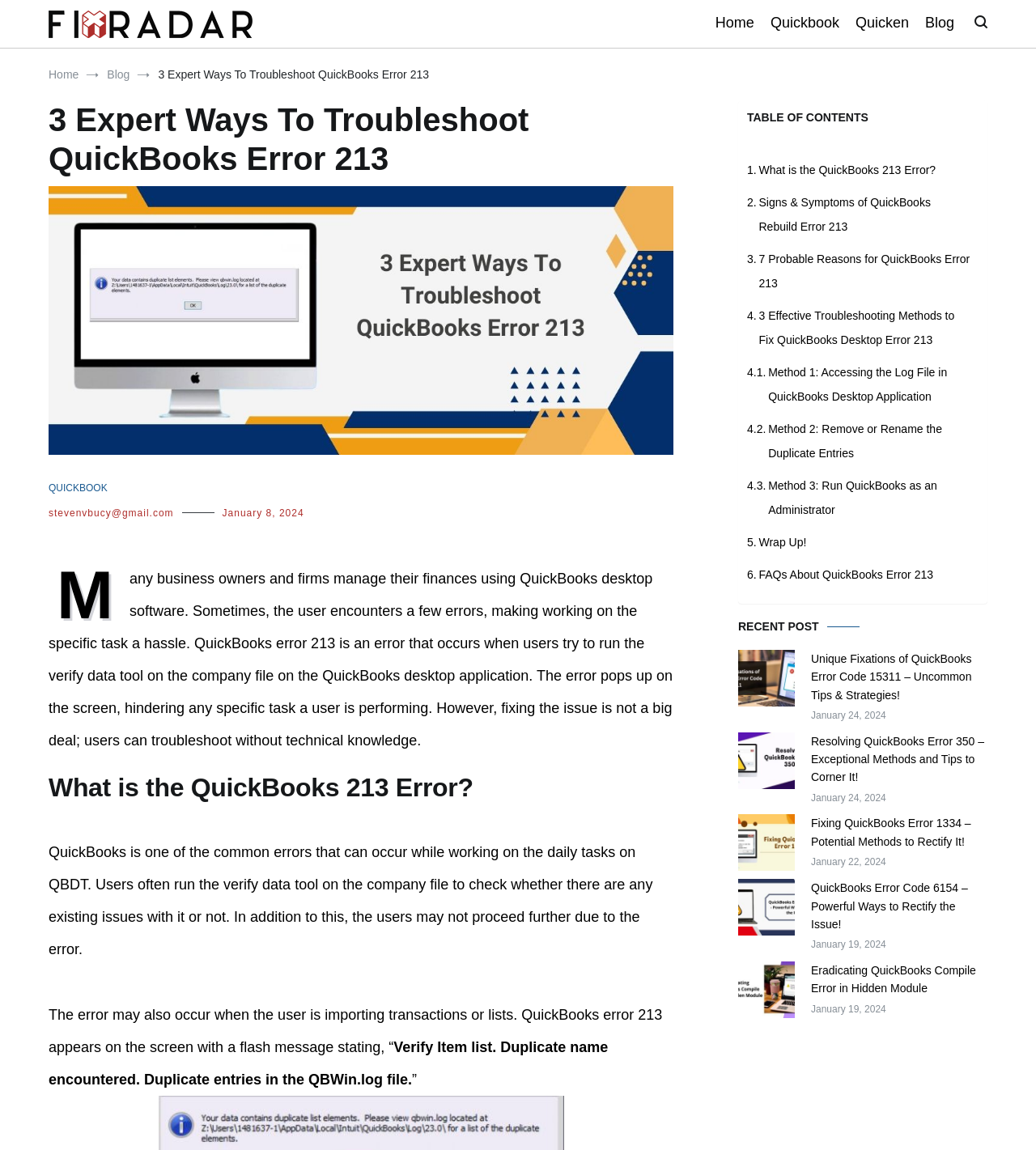Respond with a single word or phrase for the following question: 
What is the main topic of this webpage?

QuickBooks Error 213